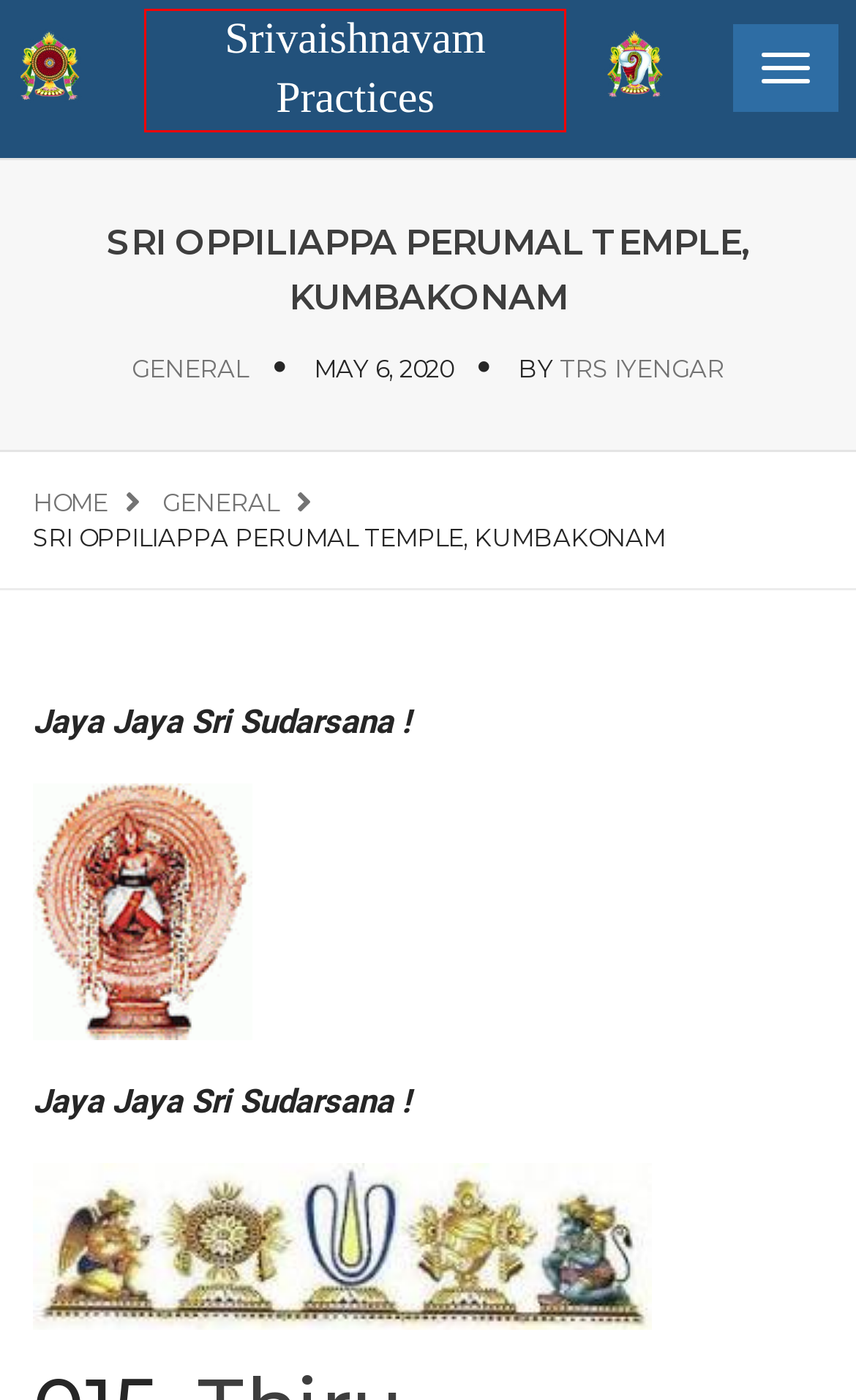You have a screenshot of a webpage with a red bounding box highlighting a UI element. Your task is to select the best webpage description that corresponds to the new webpage after clicking the element. Here are the descriptions:
A. General – Srivaishnavam Practices
B. TRS Iyengar – Srivaishnavam Practices
C. Srivaishnavam Practices – TRS Iyengar
D. Lifestyle Articles – Srivaishnavam Practices
E. Srivaishnava 108 DivyaDesam – Srivaishnavam Practices
F. Rishis & Gothra Details – Srivaishnavam Practices
G. Puranas & Ithihas – Srivaishnavam Practices
H. Temple Funds – Appeal – Srivaishnavam Practices

C